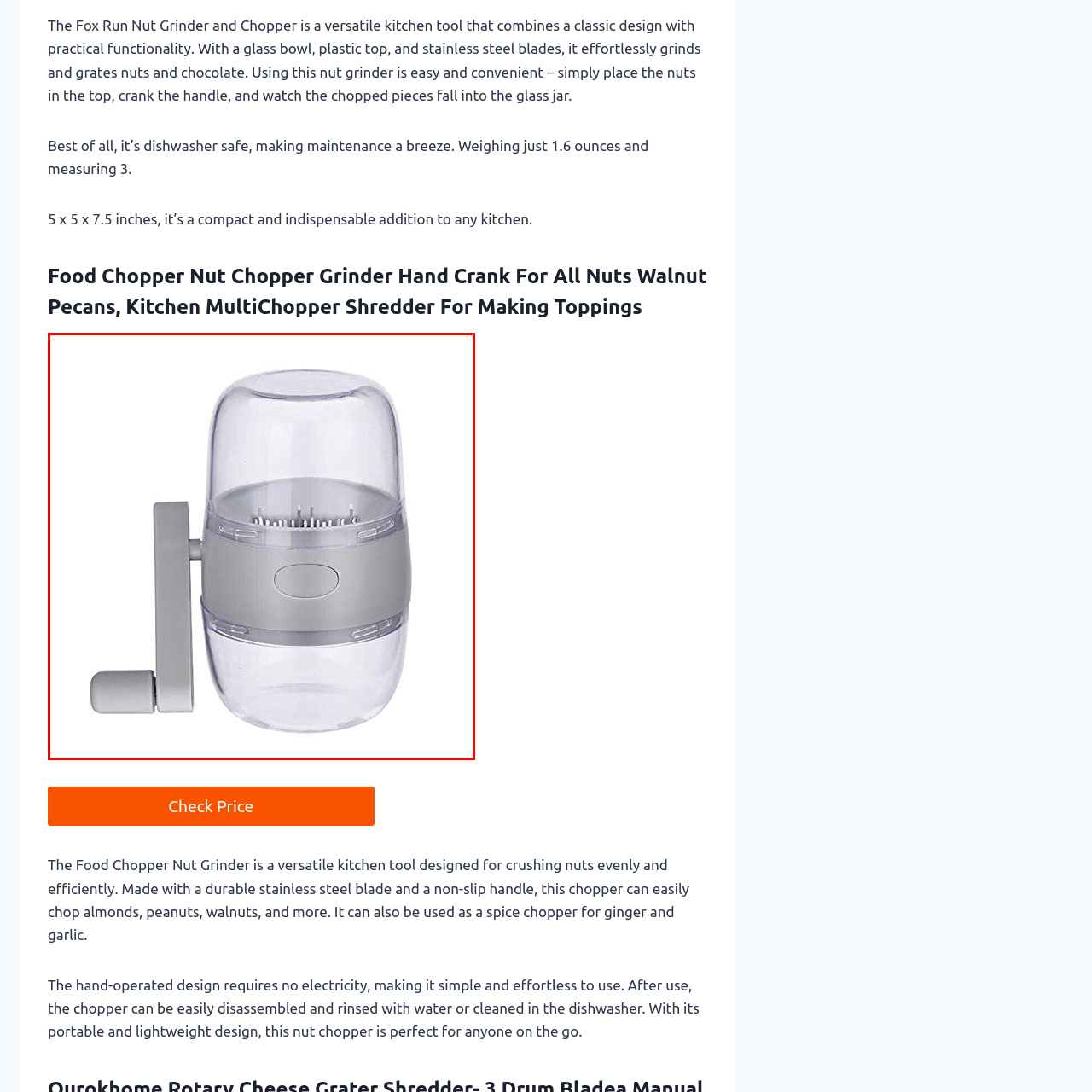Please provide a comprehensive description of the image that is enclosed within the red boundary.

The image features a practical and stylish food chopper designed for easily grinding and chopping nuts, including walnuts and pecans. This versatile kitchen tool sports a sleek, transparent glass bowl that allows you to see the contents while chopping. The chopper is equipped with a hand crank mechanism, which operates smoothly to efficiently process various nuts and can also be used for garlic and ginger. Its durable stainless steel blades ensure consistent results, while the non-slip handle provides a secure grip during use. Compact and lightweight, this nut grinder is dishwasher safe, making cleanup effortless and convenient, perfect for enhancing your culinary creations or preparing toppings with ease.